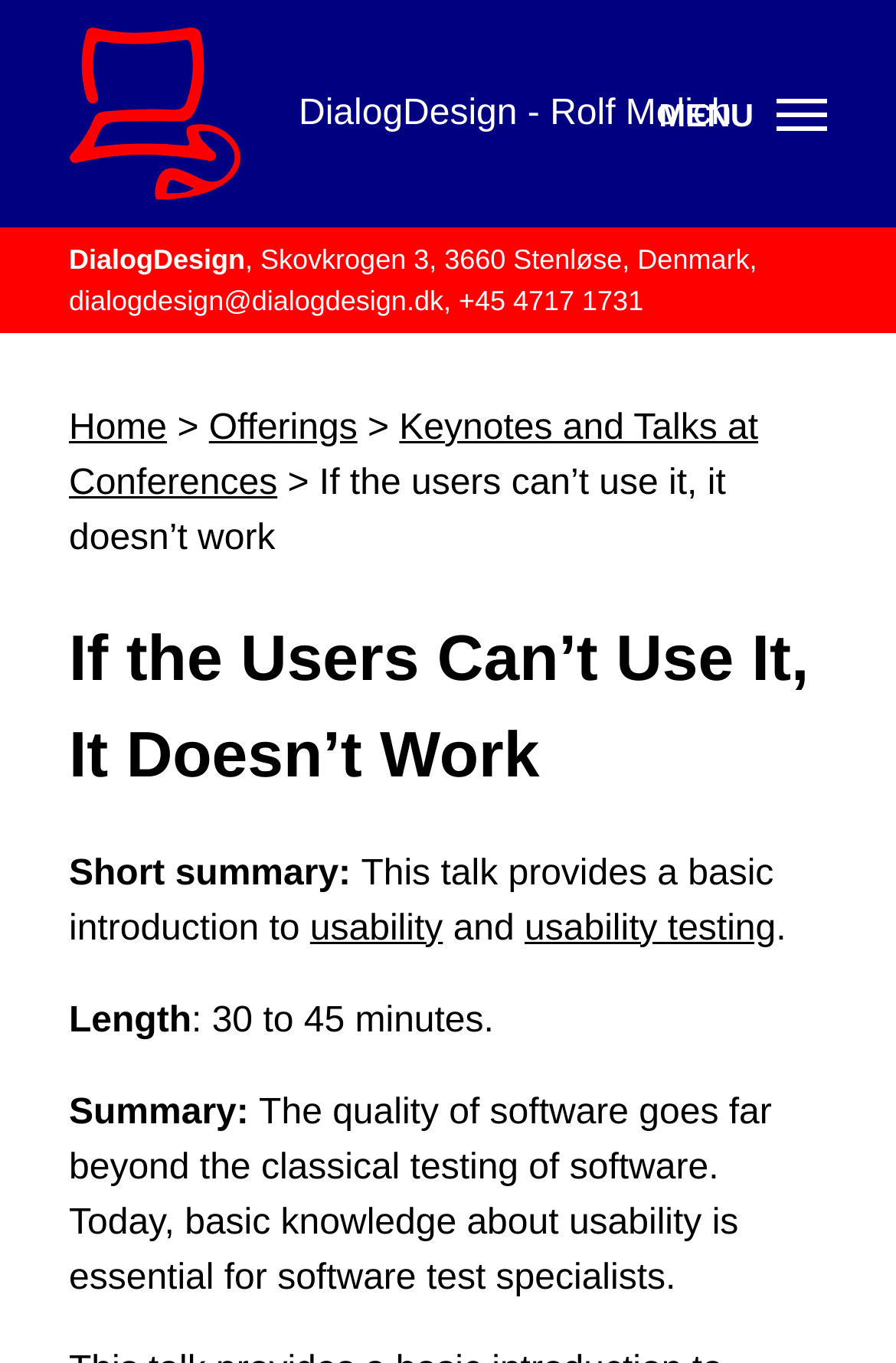Please reply to the following question with a single word or a short phrase:
What is the company name?

DialogDesign